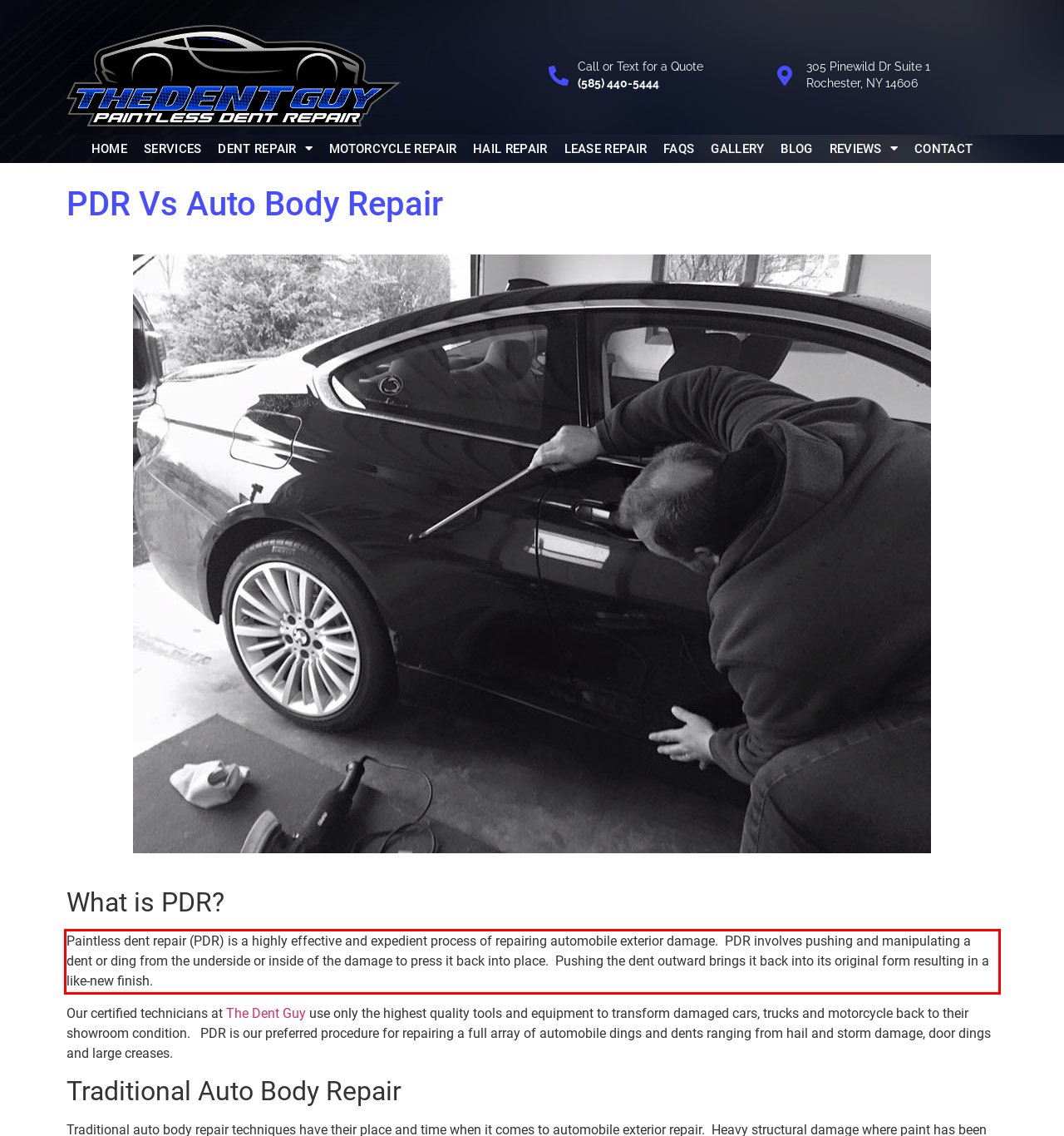Please examine the screenshot of the webpage and read the text present within the red rectangle bounding box.

Paintless dent repair (PDR) is a highly effective and expedient process of repairing automobile exterior damage. PDR involves pushing and manipulating a dent or ding from the underside or inside of the damage to press it back into place. Pushing the dent outward brings it back into its original form resulting in a like-new finish.